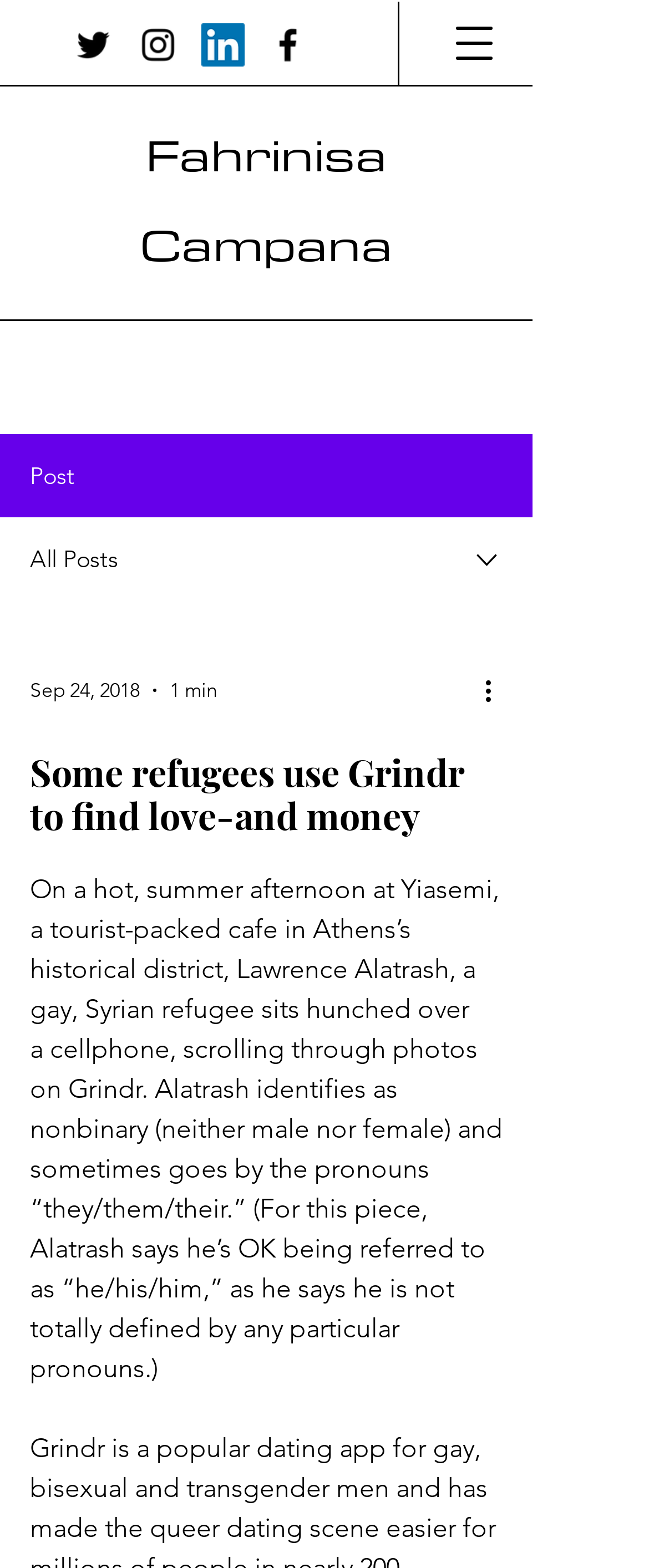Determine the bounding box coordinates for the clickable element to execute this instruction: "Read the article by Fahrinisa Campana". Provide the coordinates as four float numbers between 0 and 1, i.e., [left, top, right, bottom].

[0.215, 0.072, 0.605, 0.175]